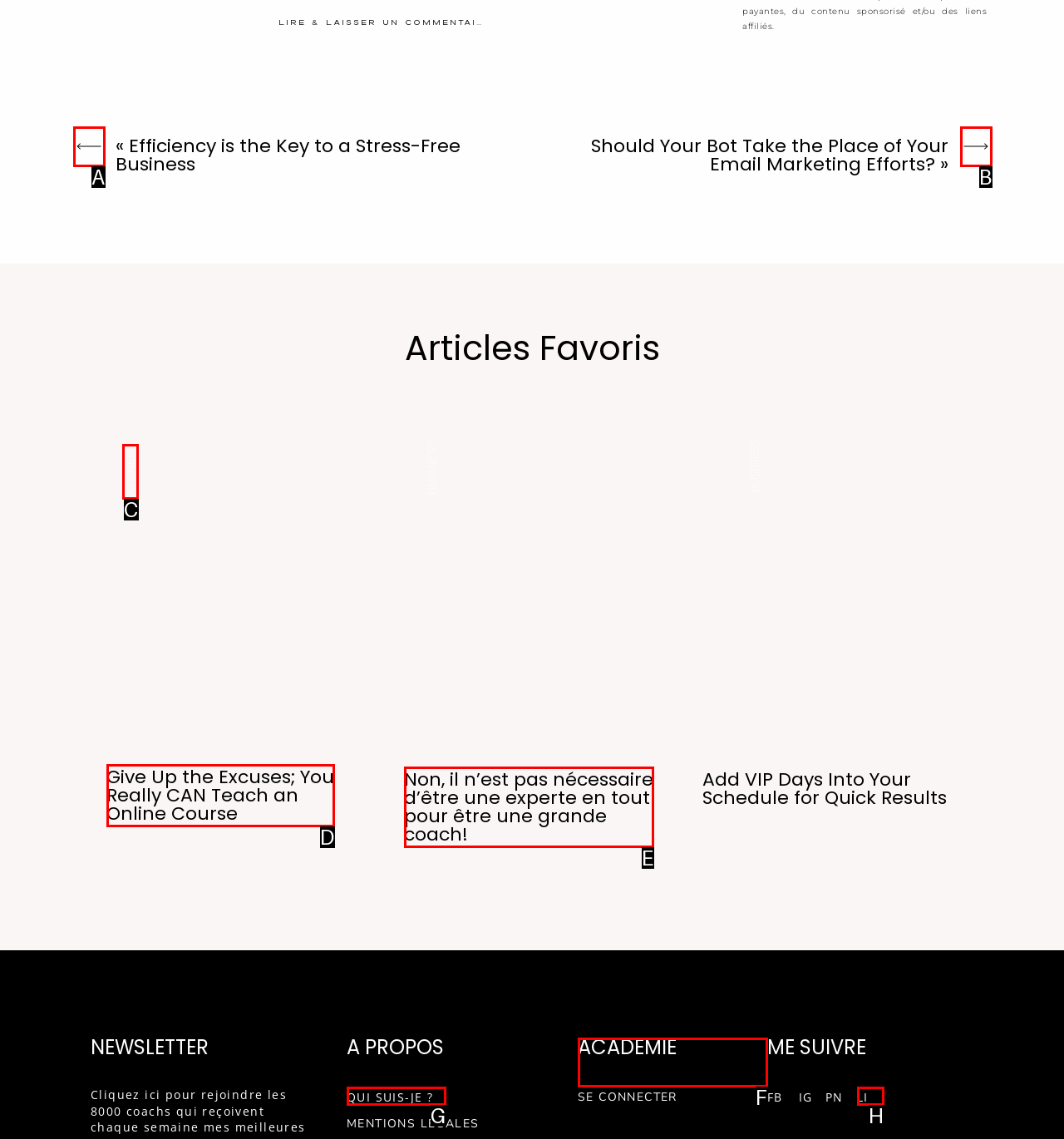Determine which HTML element to click to execute the following task: Click on the 'BUSINESS' category Answer with the letter of the selected option.

C